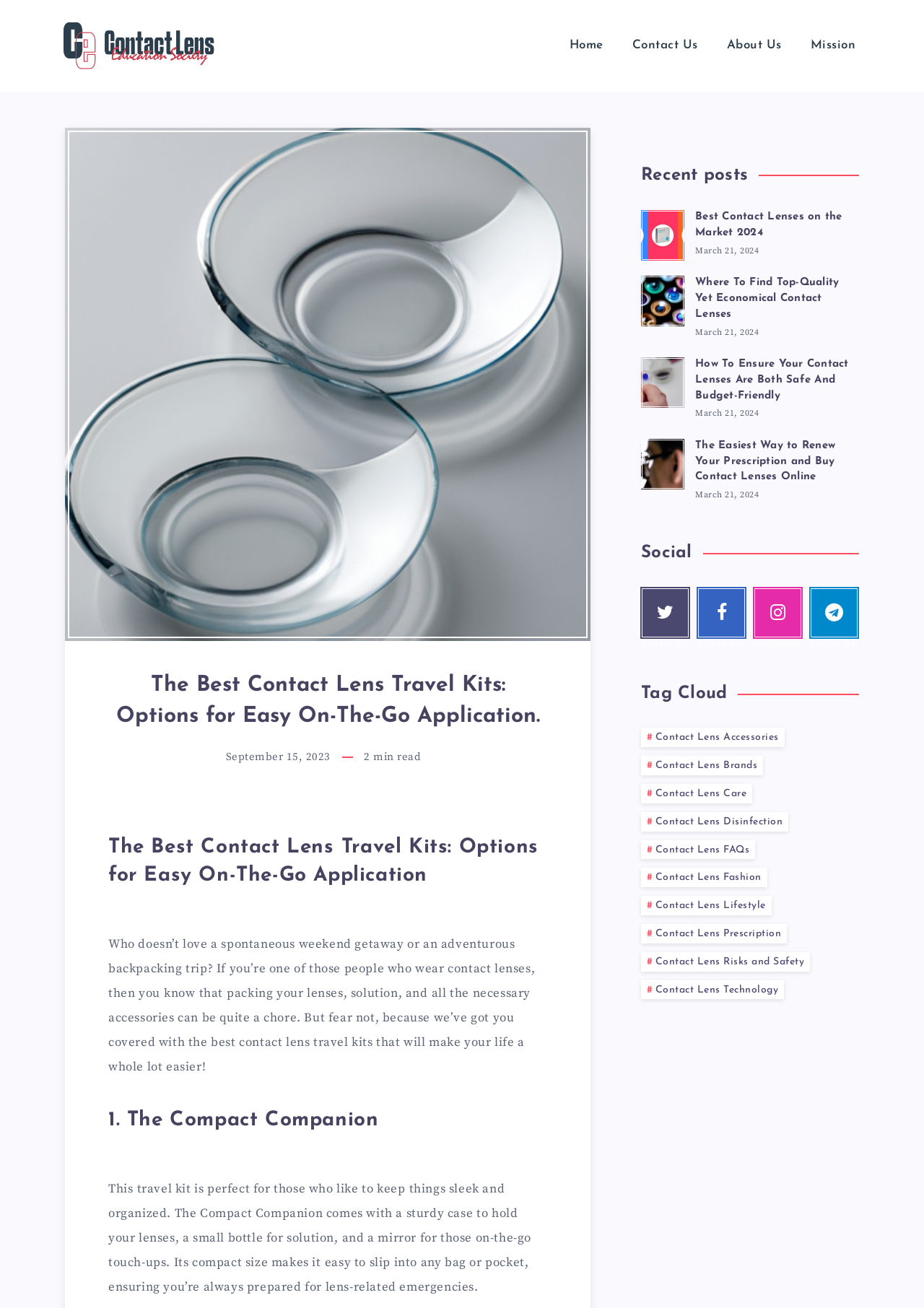Locate the bounding box coordinates of the area you need to click to fulfill this instruction: 'Read the article 'Best Contact Lenses on the Market 2024''. The coordinates must be in the form of four float numbers ranging from 0 to 1: [left, top, right, bottom].

[0.694, 0.16, 0.93, 0.199]